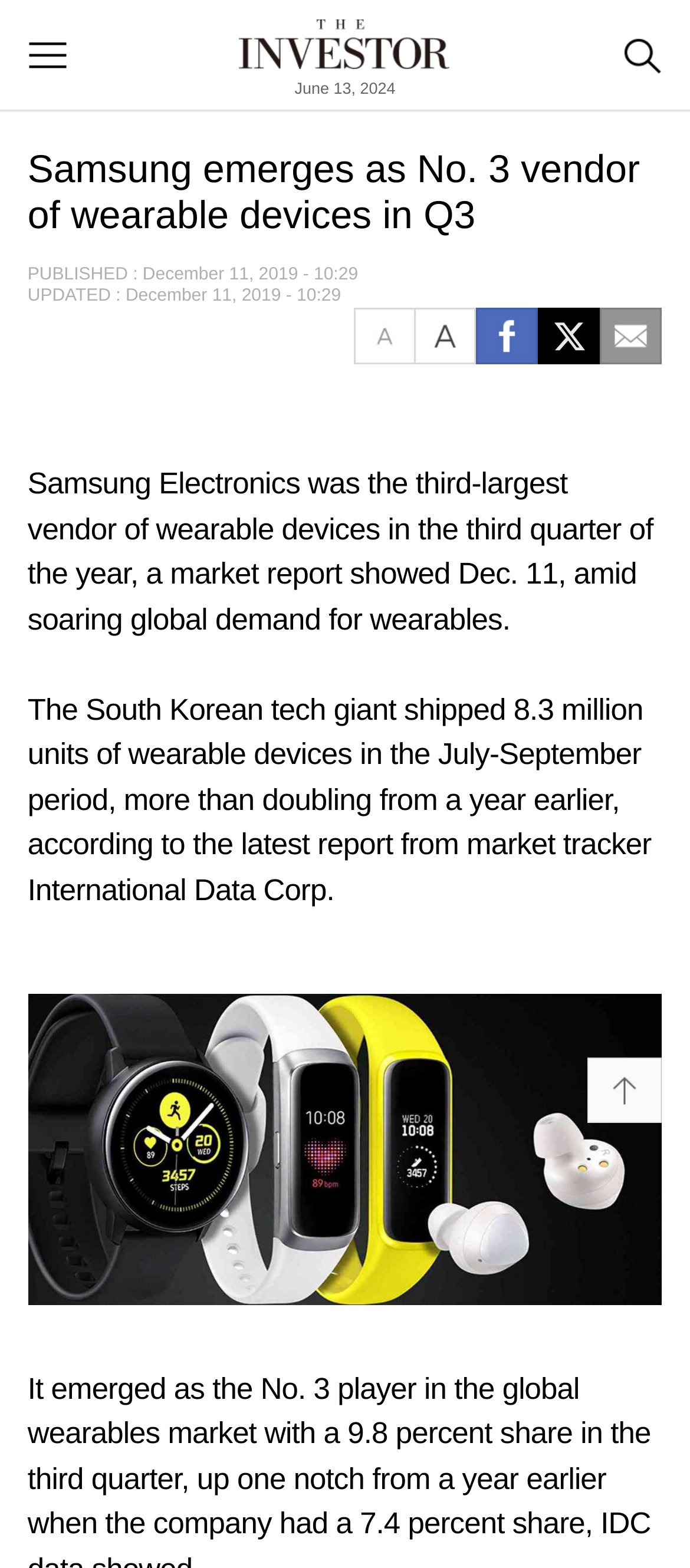Locate the UI element described as follows: "alt="검색창열기"". Return the bounding box coordinates as four float numbers between 0 and 1 in the order [left, top, right, bottom].

[0.896, 0.026, 0.96, 0.043]